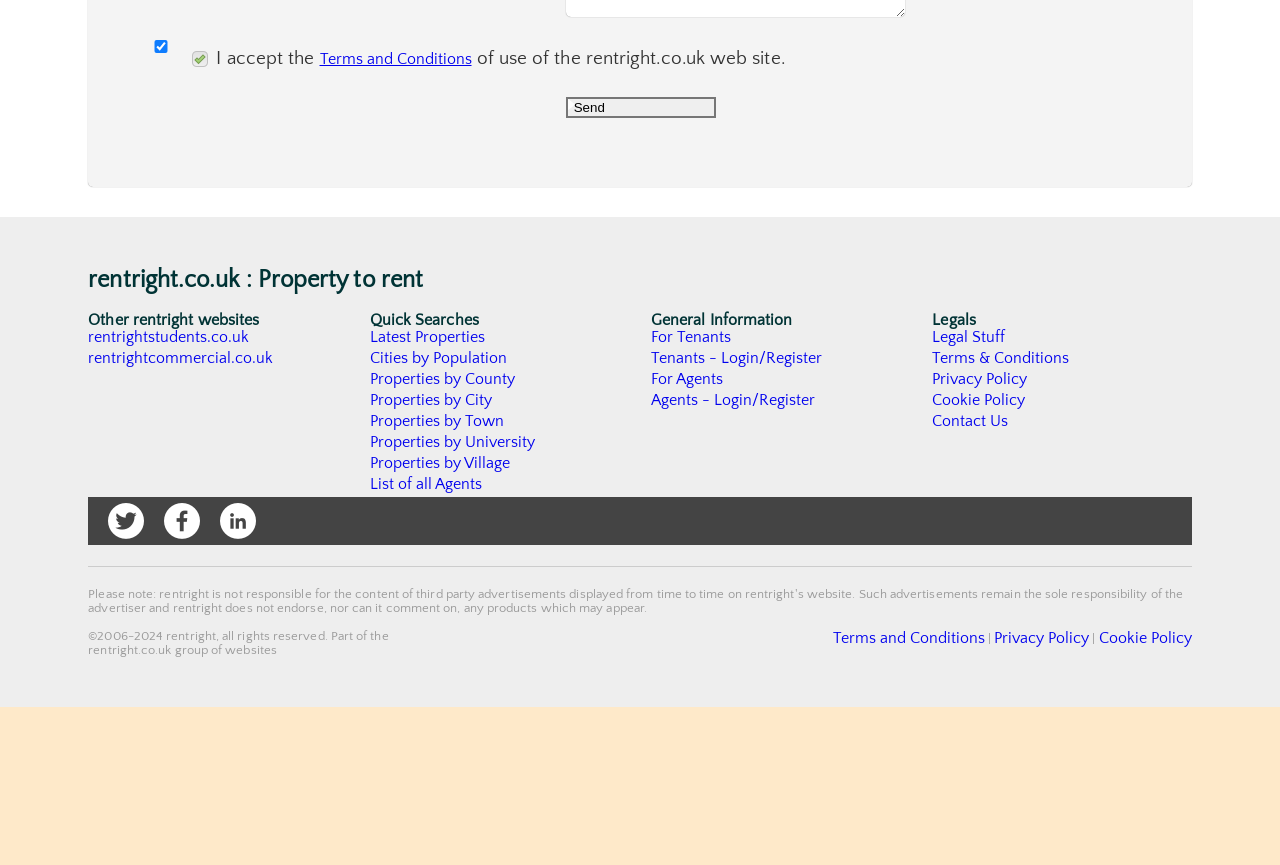Locate the bounding box coordinates of the element I should click to achieve the following instruction: "Add a comment".

[0.442, 0.109, 0.707, 0.202]